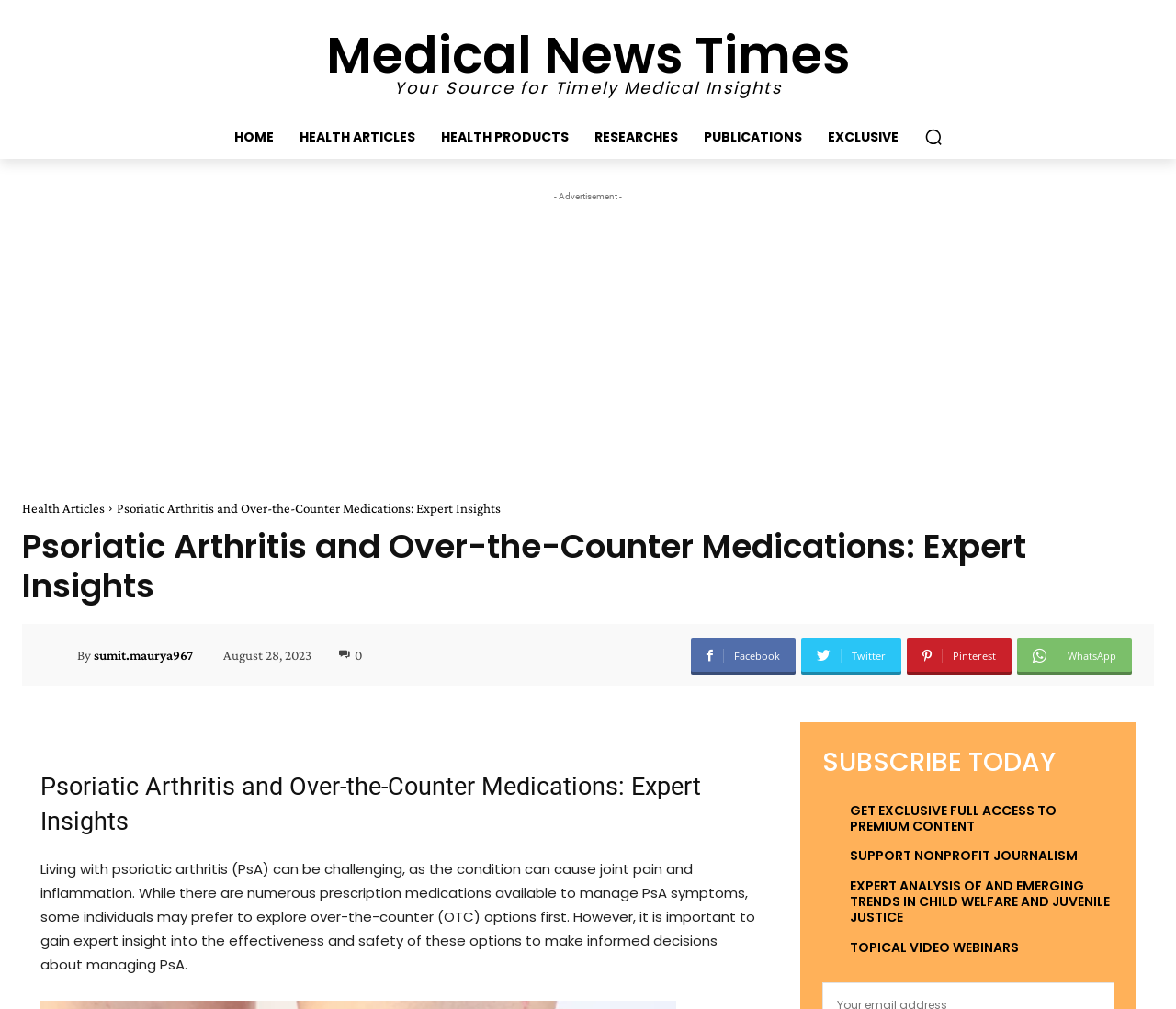Determine the bounding box coordinates for the area that needs to be clicked to fulfill this task: "Click on the 'HOME' link". The coordinates must be given as four float numbers between 0 and 1, i.e., [left, top, right, bottom].

[0.188, 0.113, 0.243, 0.157]